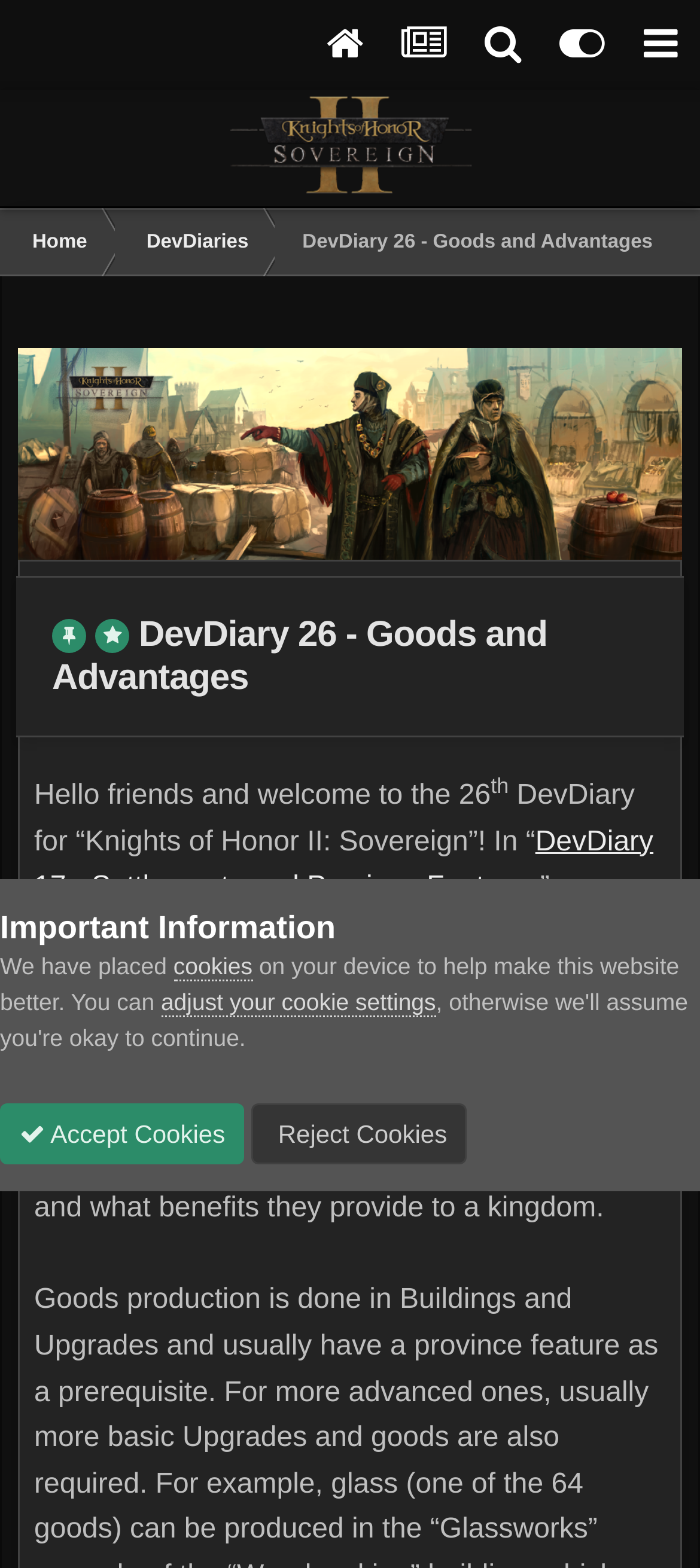Give a succinct answer to this question in a single word or phrase: 
What is the topic of DevDiary 17?

Settlements and Province Features